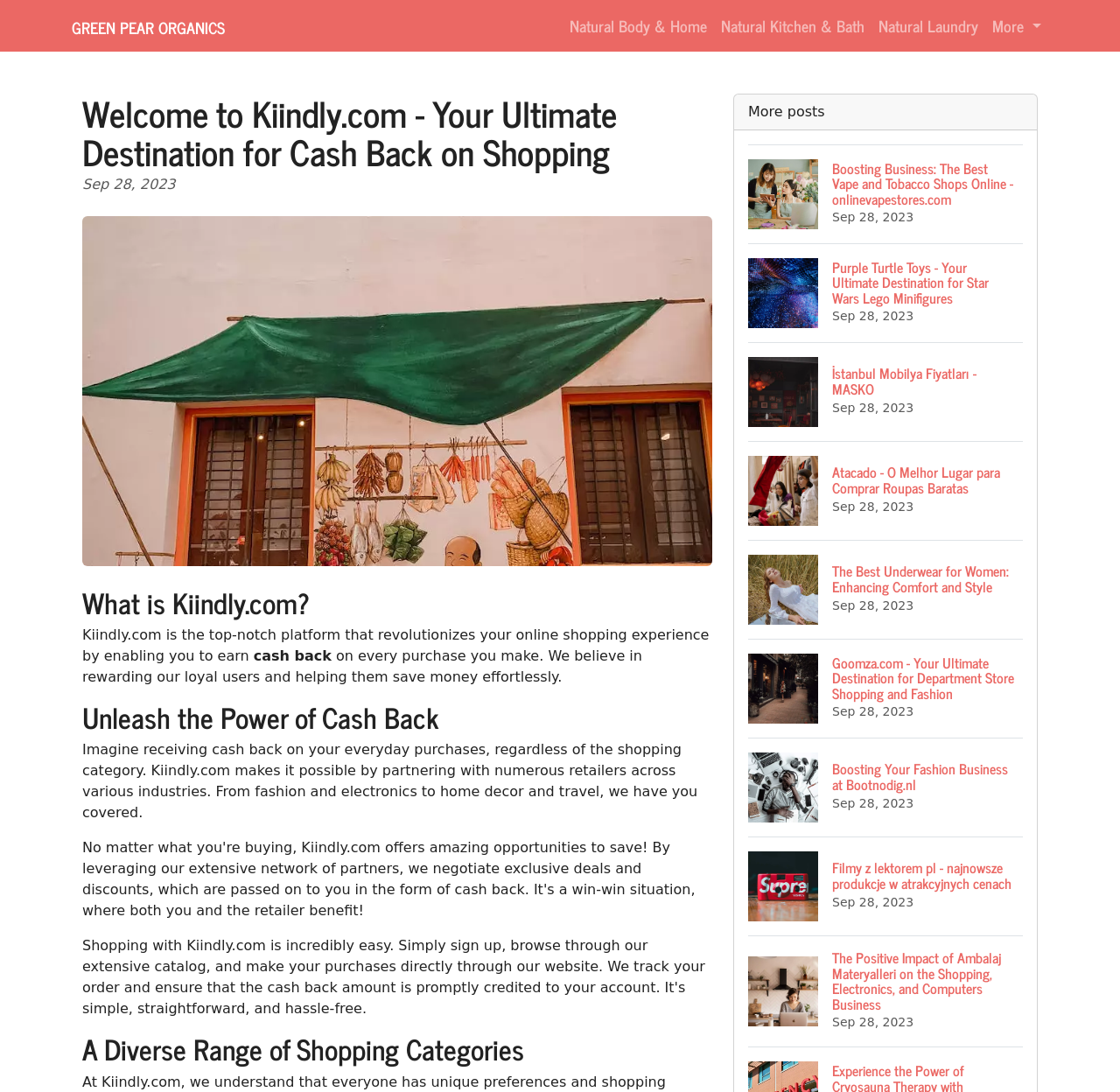Please respond to the question using a single word or phrase:
What is the main purpose of Kiindly.com?

Cash back on shopping